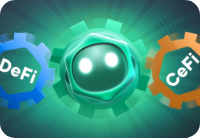Examine the screenshot and answer the question in as much detail as possible: What represents the bridge between DeFi and CeFi?

The artwork showcases a glowing green orb at the center, which symbolizes the bridge or synergy between decentralized finance (DeFi) and centralized finance (CeFi), highlighting the connection between these two contrasting financial systems.